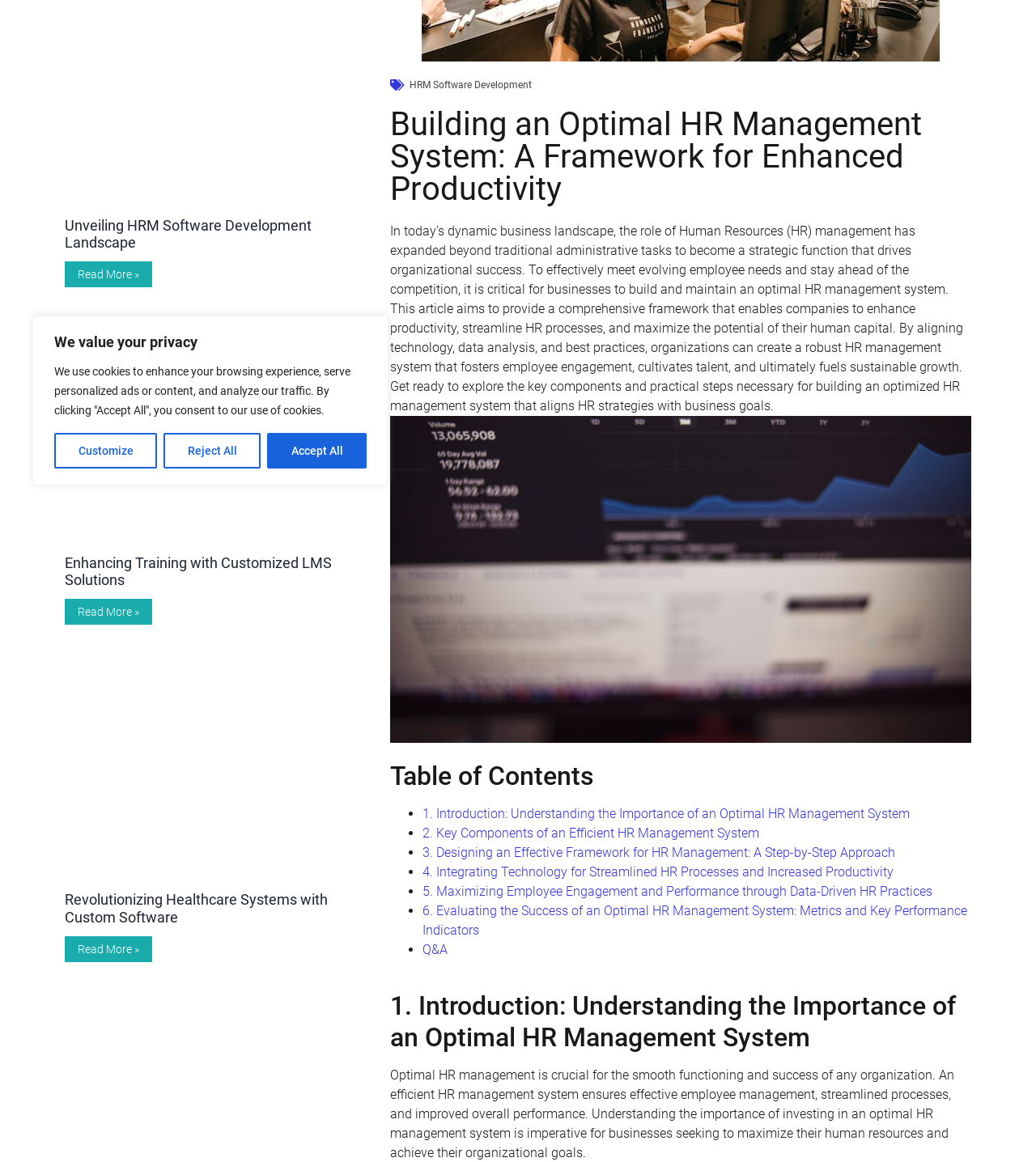Given the element description Q&A, predict the bounding box coordinates for the UI element in the webpage screenshot. The format should be (top-left x, top-left y, bottom-right x, bottom-right y), and the values should be between 0 and 1.

[0.407, 0.811, 0.432, 0.824]